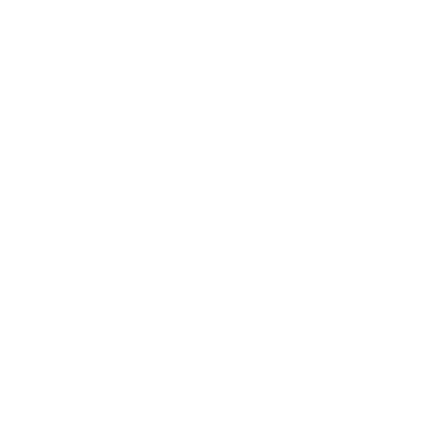What is the focus of the program?
Utilize the information in the image to give a detailed answer to the question.

According to the caption, the program strives to cultivate a sense of community among its participants by focusing on leadership, self-esteem, and responsibility, in addition to providing basketball camps and life skills programs.